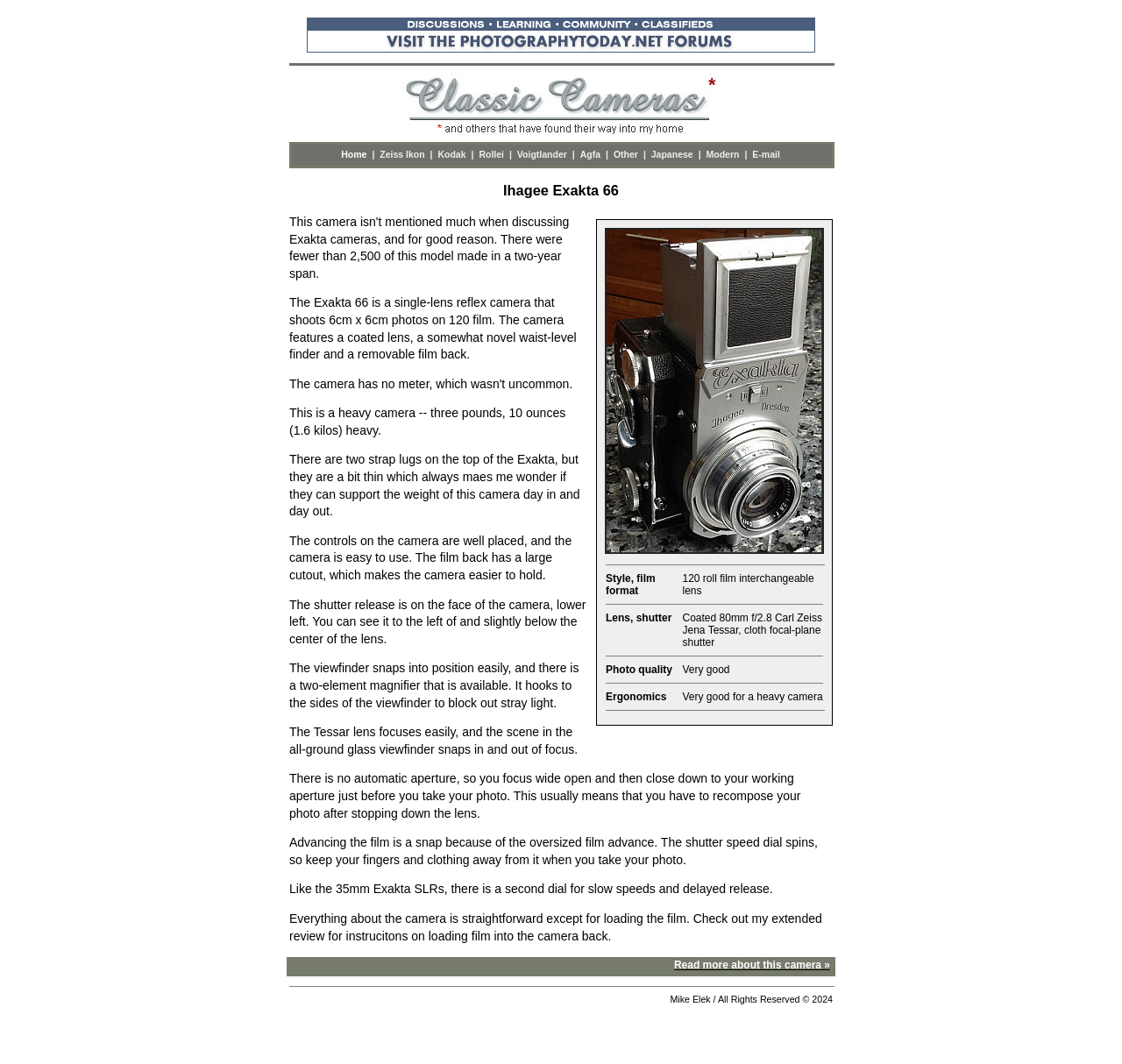Highlight the bounding box coordinates of the element that should be clicked to carry out the following instruction: "Go to the 'Japanese' page". The coordinates must be given as four float numbers ranging from 0 to 1, i.e., [left, top, right, bottom].

[0.58, 0.14, 0.618, 0.15]